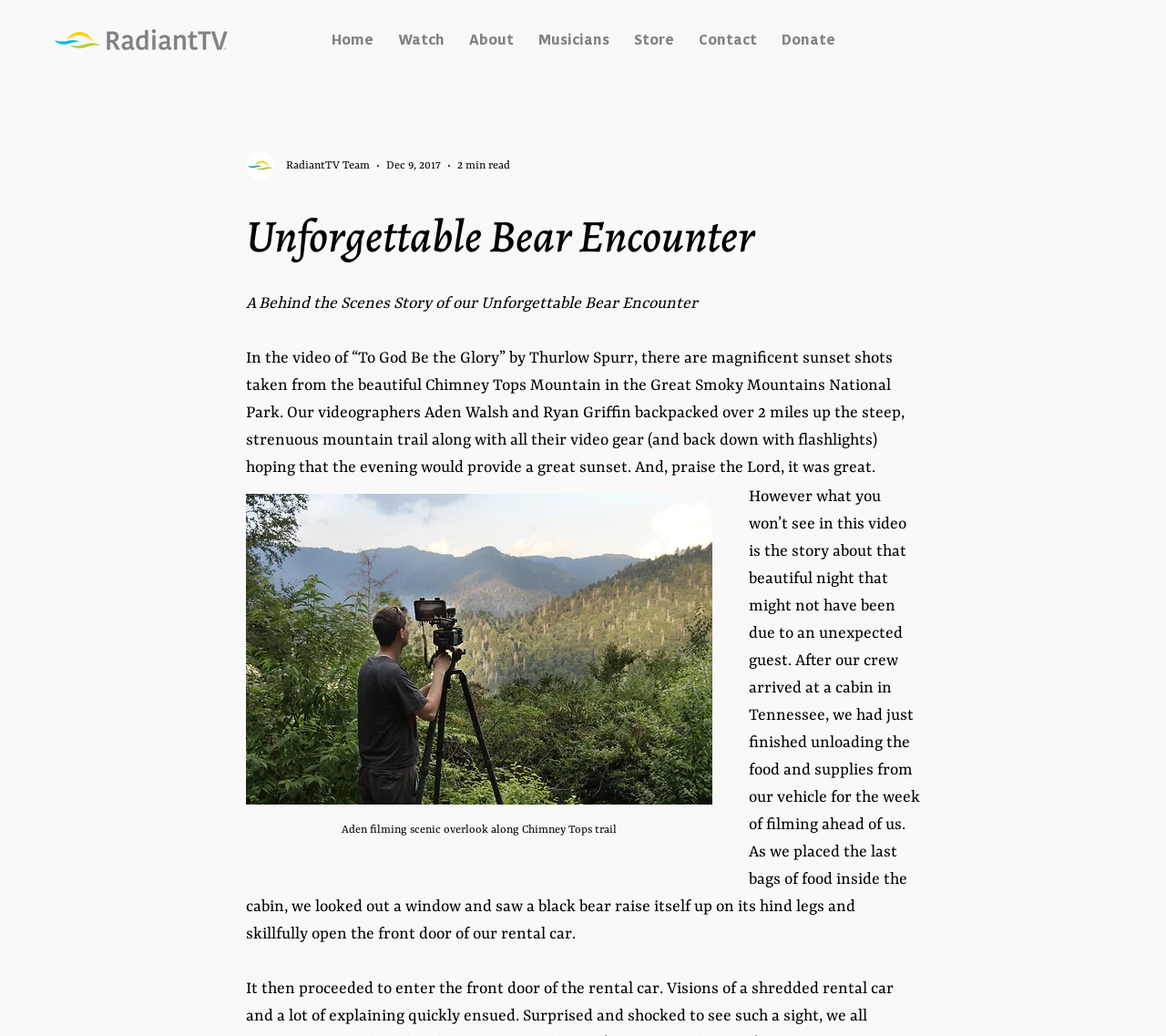Can you find the bounding box coordinates for the UI element given this description: "RadiantTV Team"? Provide the coordinates as four float numbers between 0 and 1: [left, top, right, bottom].

[0.211, 0.146, 0.317, 0.174]